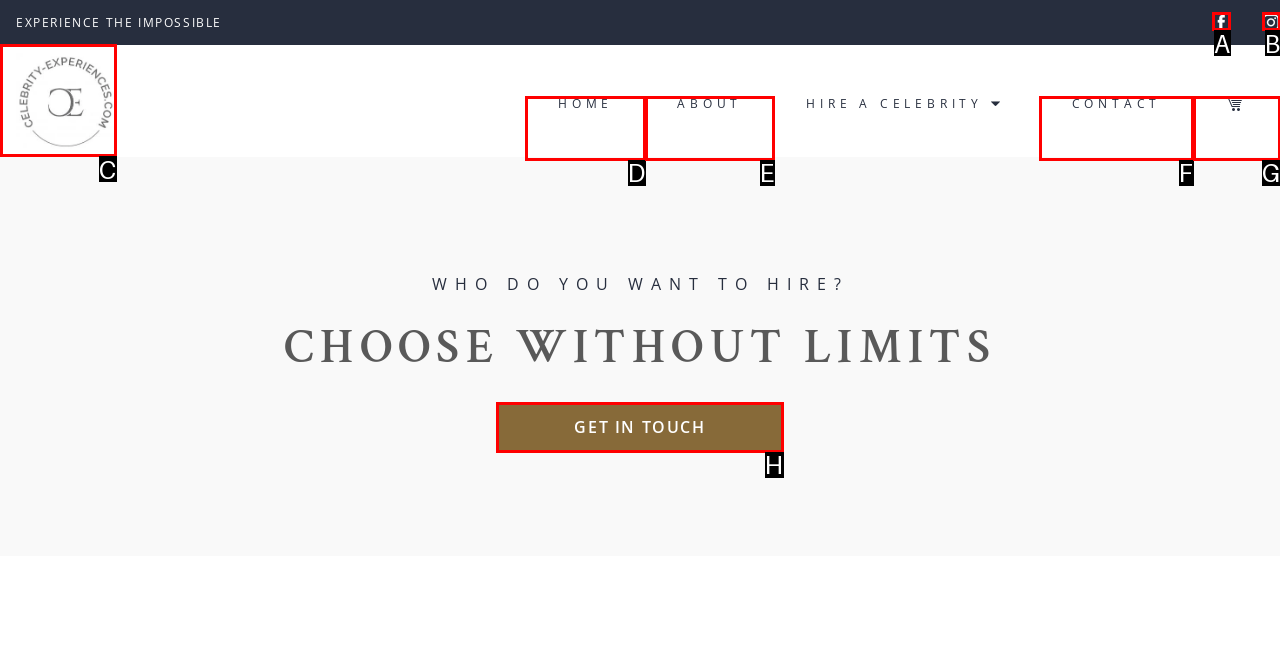Tell me which letter corresponds to the UI element that should be clicked to fulfill this instruction: contact us
Answer using the letter of the chosen option directly.

H